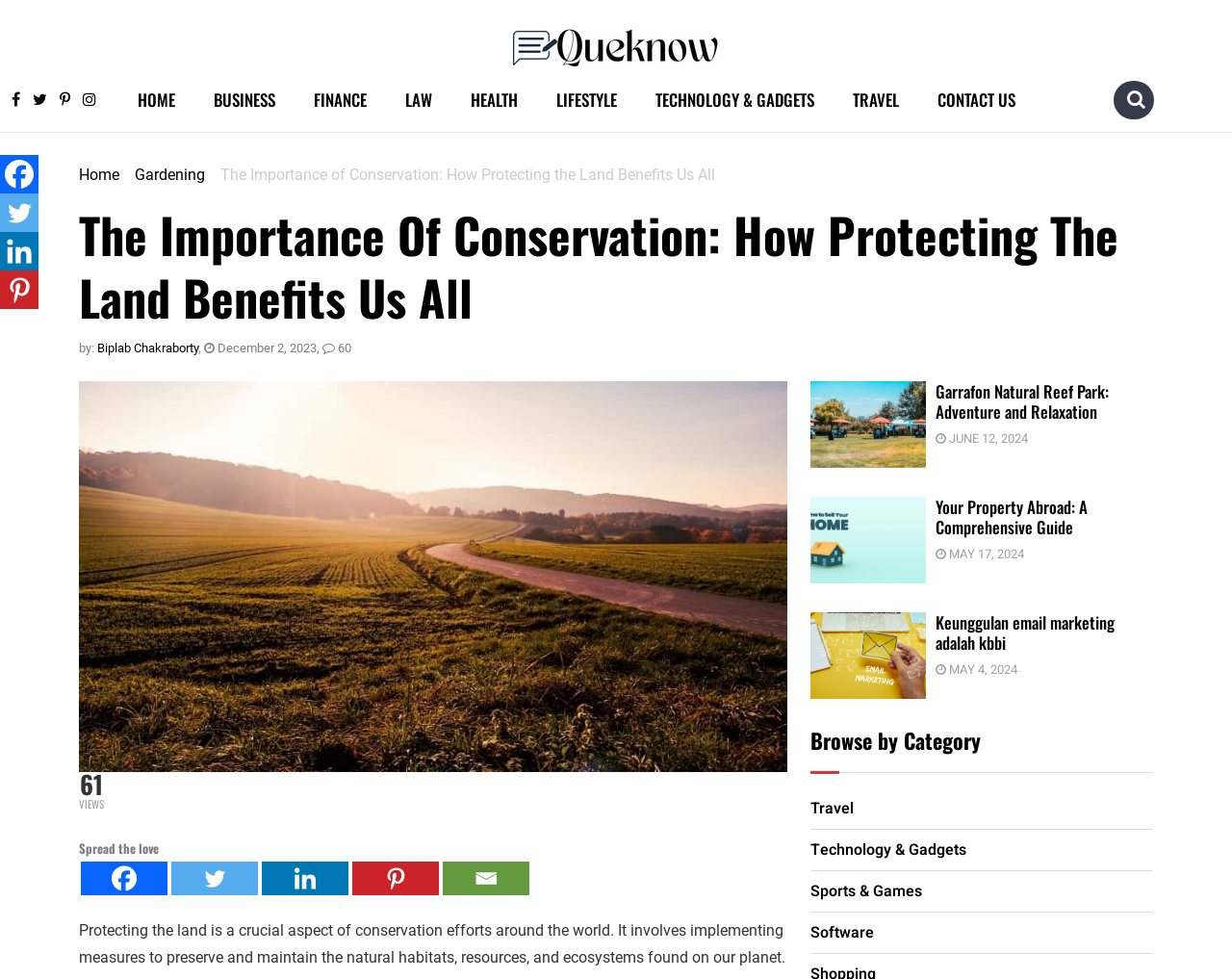Please identify the coordinates of the bounding box for the clickable region that will accomplish this instruction: "Read the article about Garrafon Natural Reef Park".

[0.759, 0.388, 0.9, 0.433]